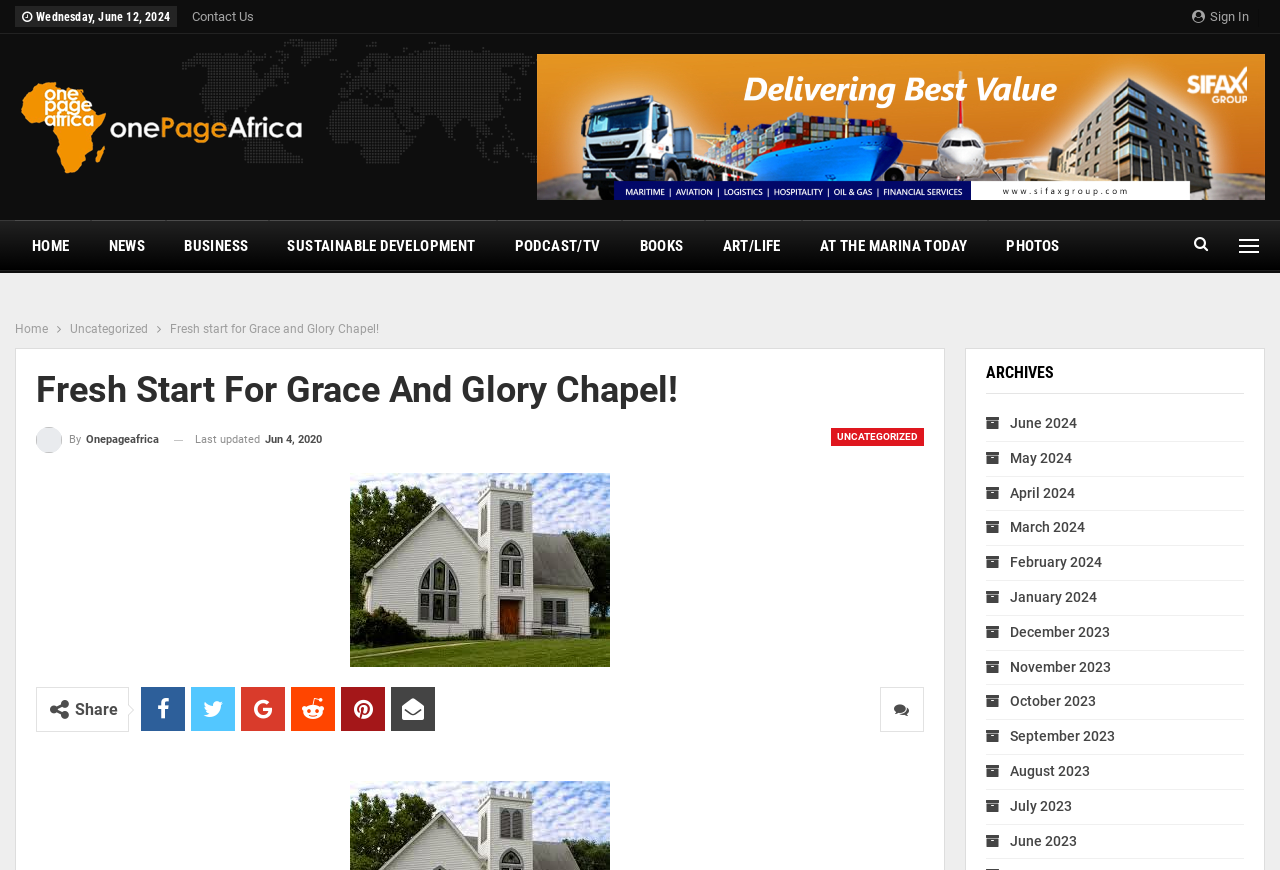Respond to the question below with a single word or phrase: Who is the senior pastor and founder of the chapel?

Apostle BankAkinmola